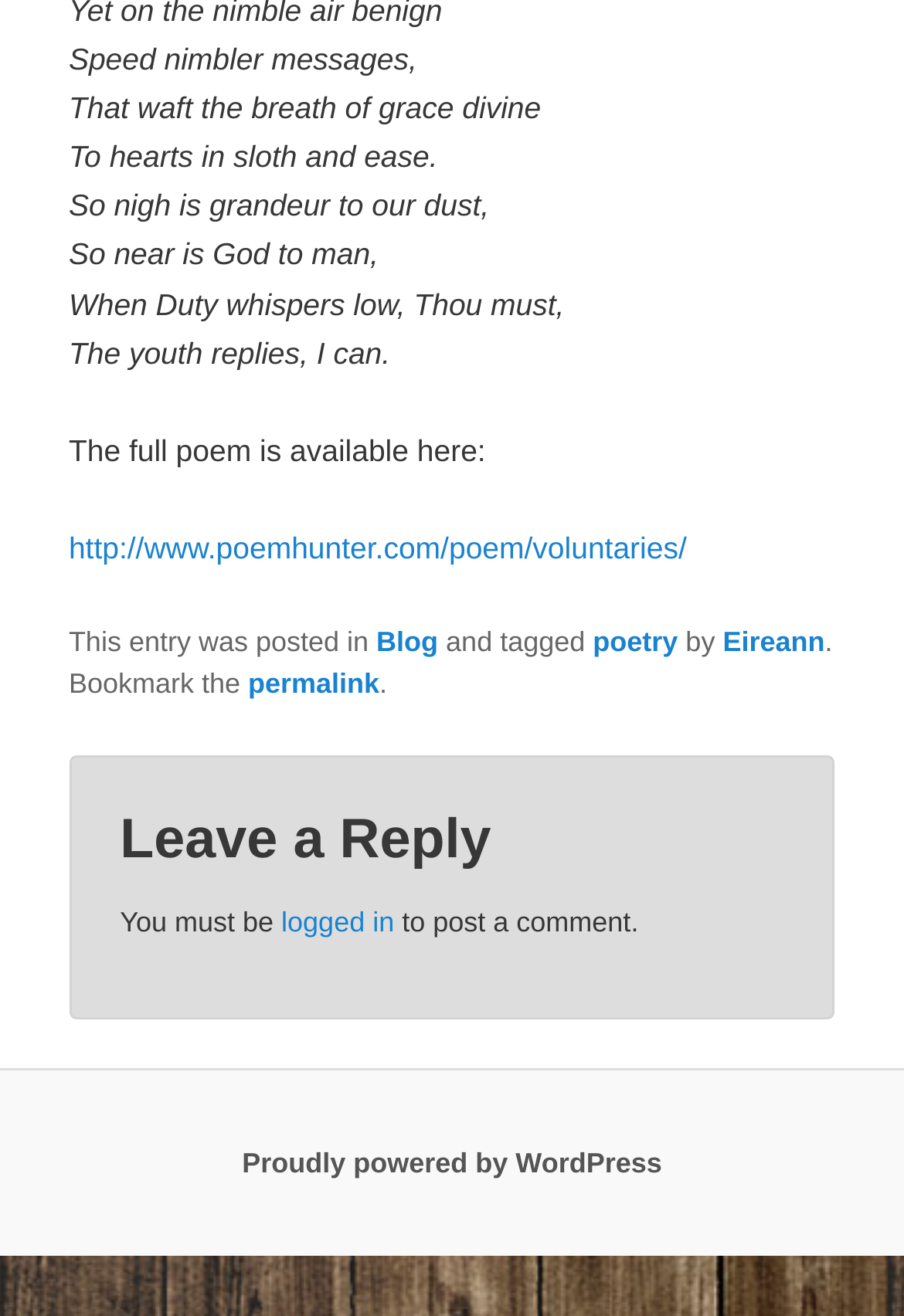Where can the full poem be found?
Carefully analyze the image and provide a detailed answer to the question.

The full poem is available at the link provided, which is http://www.poemhunter.com/poem/voluntaries/. This link is mentioned in the text 'The full poem is available here:'.